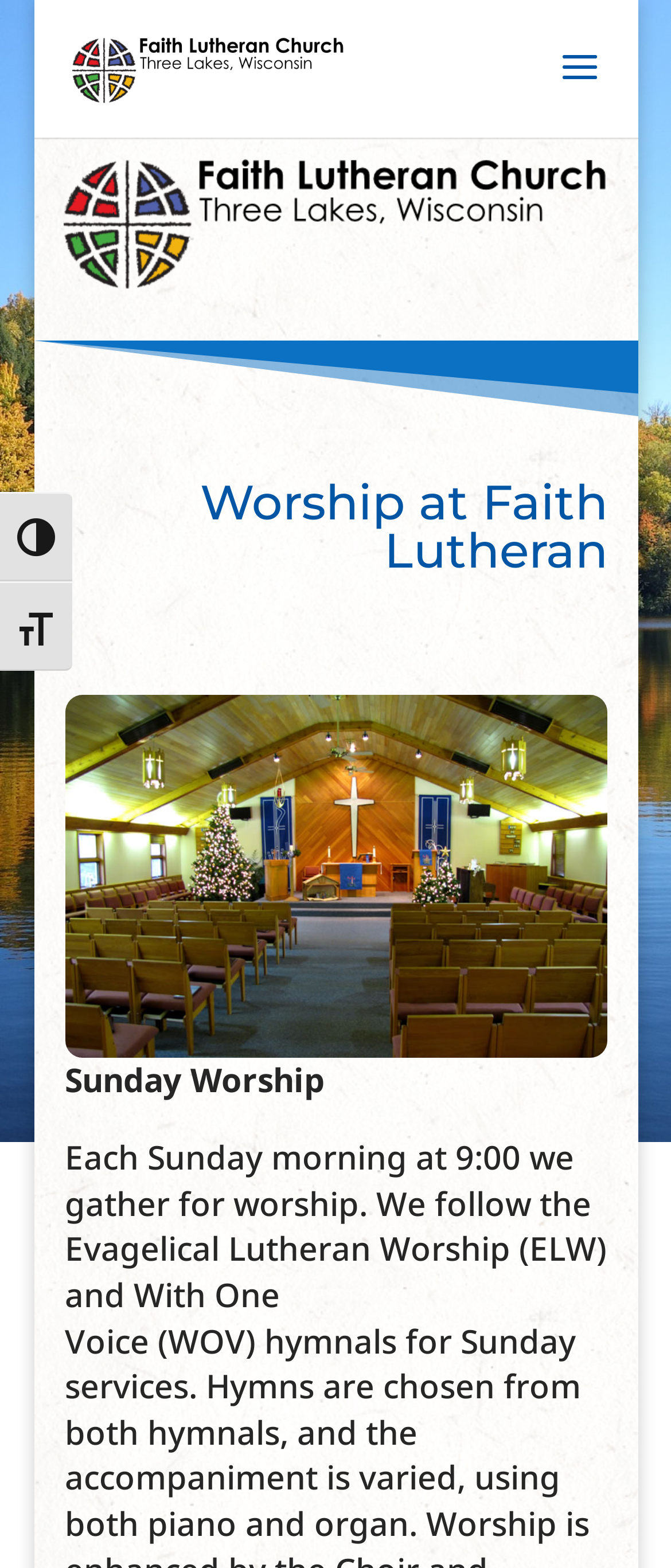What is above the 'Worship at Faith Lutheran' heading?
Give a single word or phrase answer based on the content of the image.

Faith Three Lakes Logo